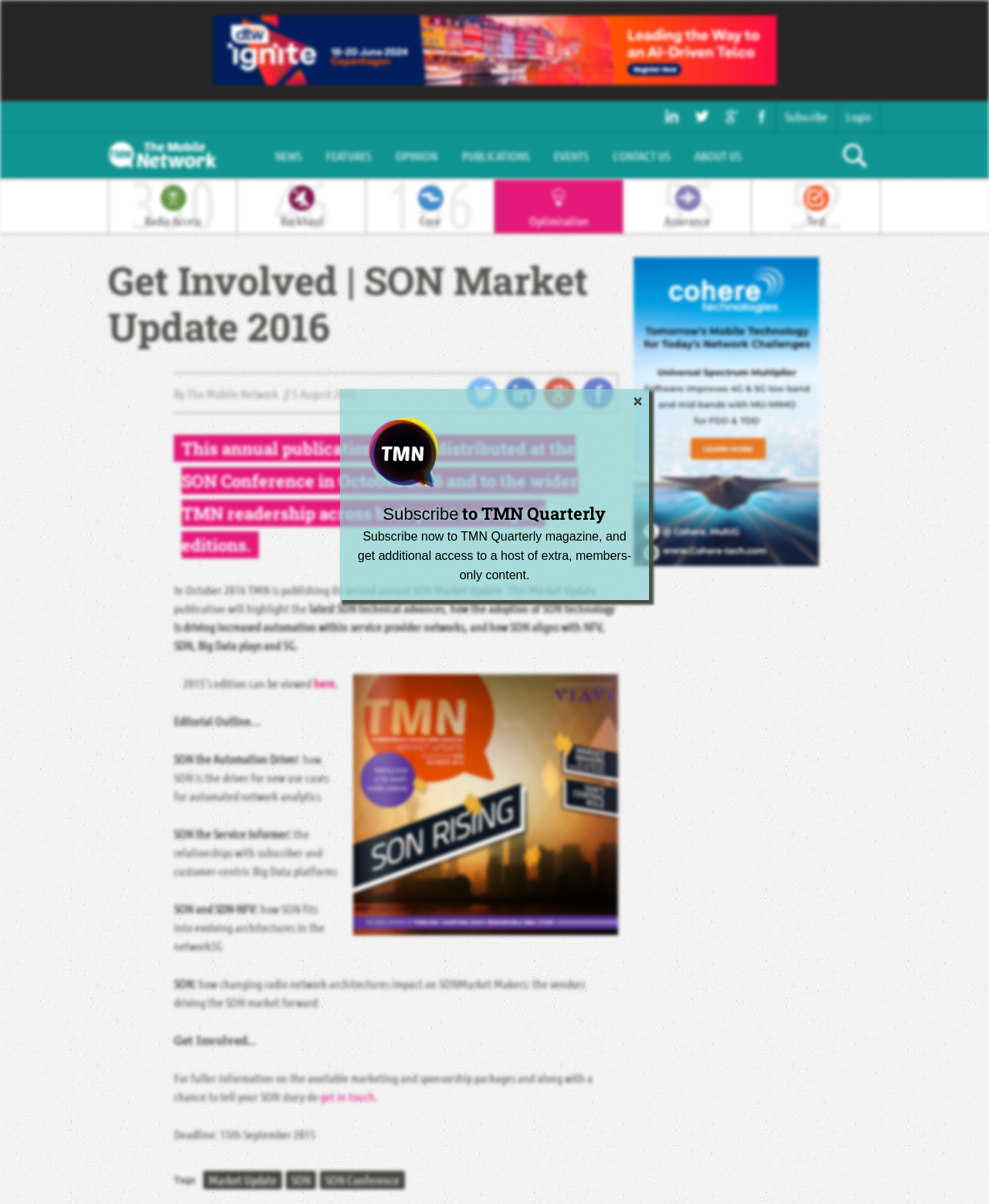Please find the bounding box coordinates of the clickable region needed to complete the following instruction: "Click on the Twitter link". The bounding box coordinates must consist of four float numbers between 0 and 1, i.e., [left, top, right, bottom].

[0.472, 0.314, 0.503, 0.339]